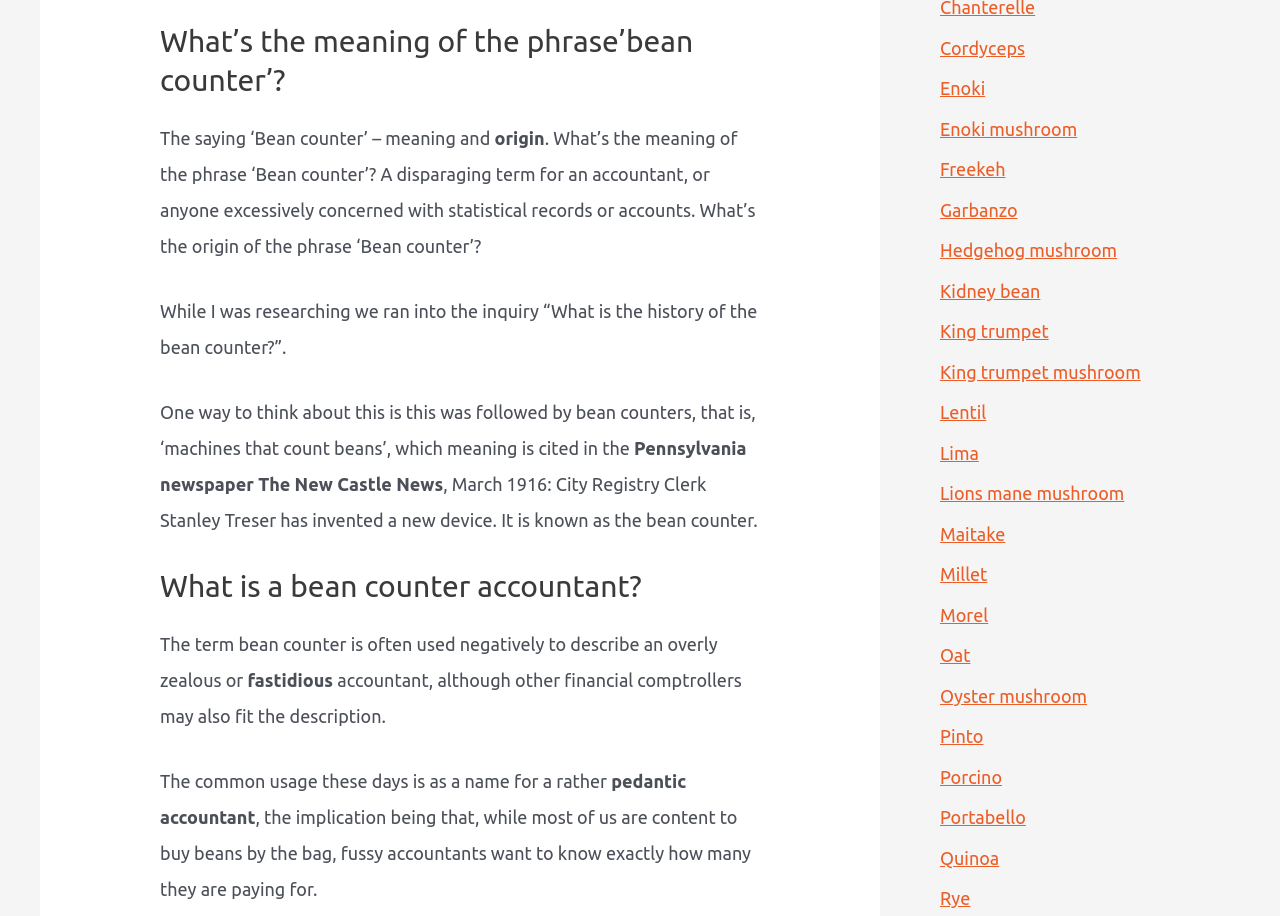What is the origin of the phrase 'bean counter'? Observe the screenshot and provide a one-word or short phrase answer.

Invented by City Registry Clerk Stanley Treser in 1916